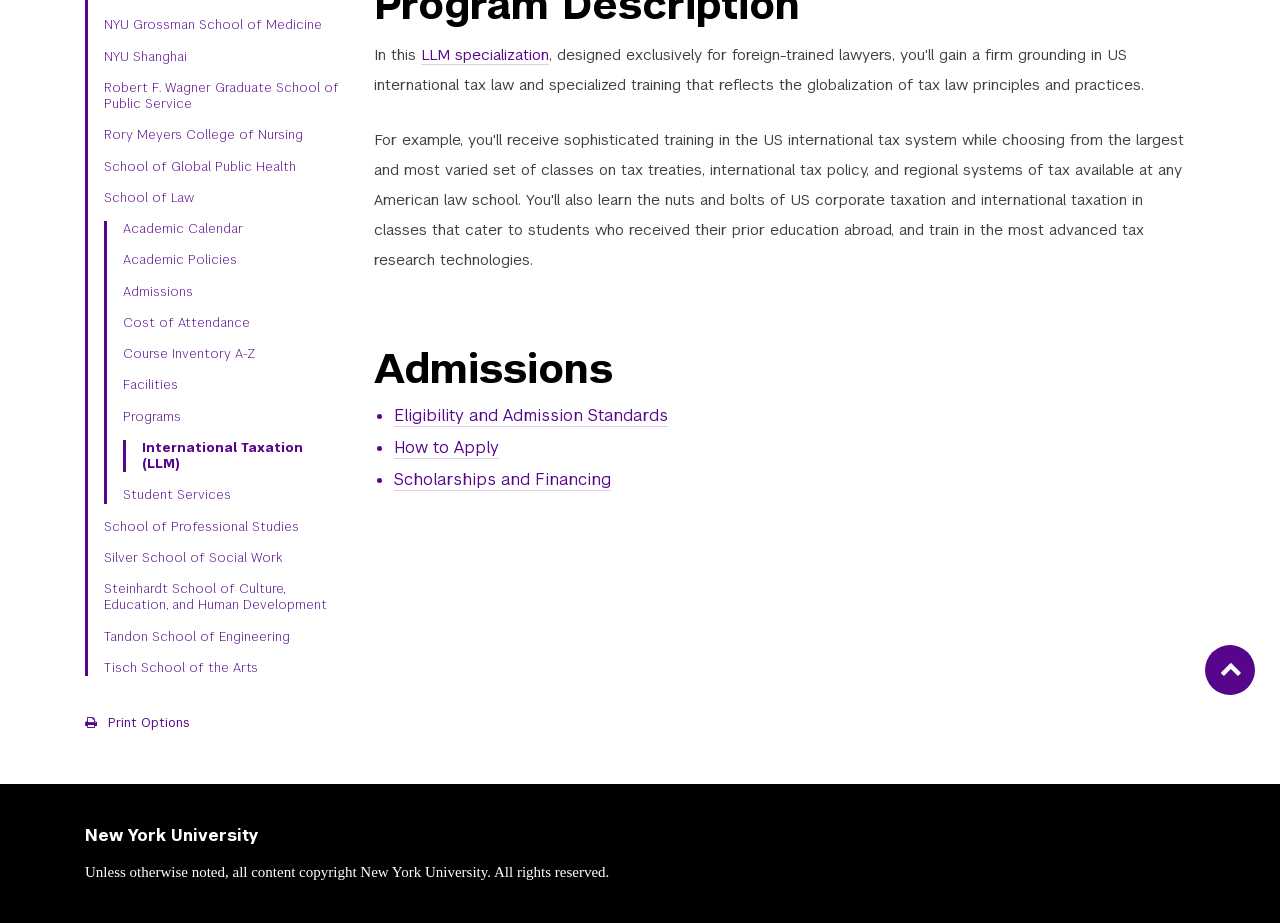Given the webpage screenshot and the description, determine the bounding box coordinates (top-left x, top-left y, bottom-right x, bottom-right y) that define the location of the UI element matching this description: Eligibility and Admission Standards

[0.308, 0.439, 0.522, 0.463]